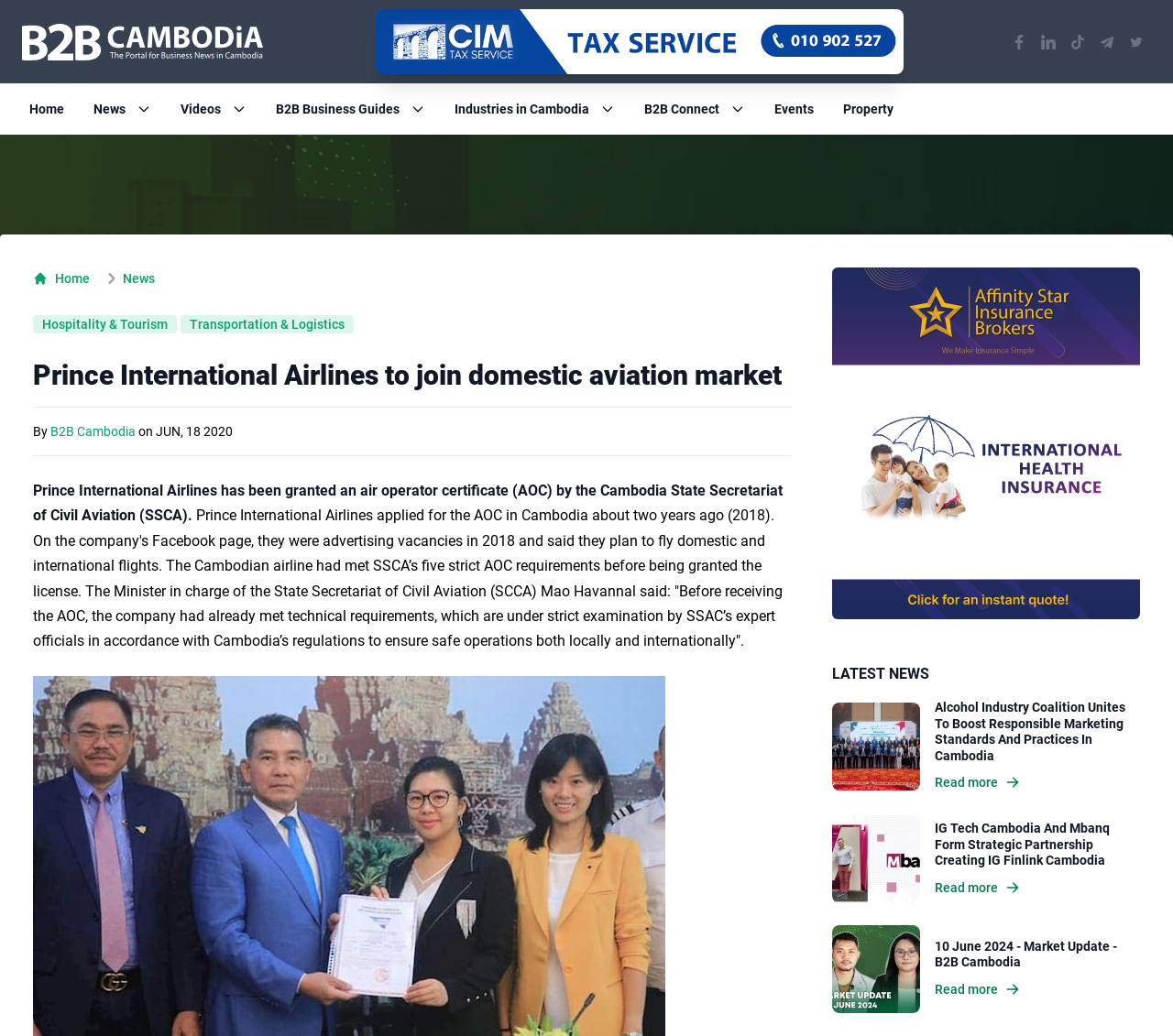Please identify the bounding box coordinates of the area I need to click to accomplish the following instruction: "Go to Home page".

[0.025, 0.095, 0.055, 0.116]